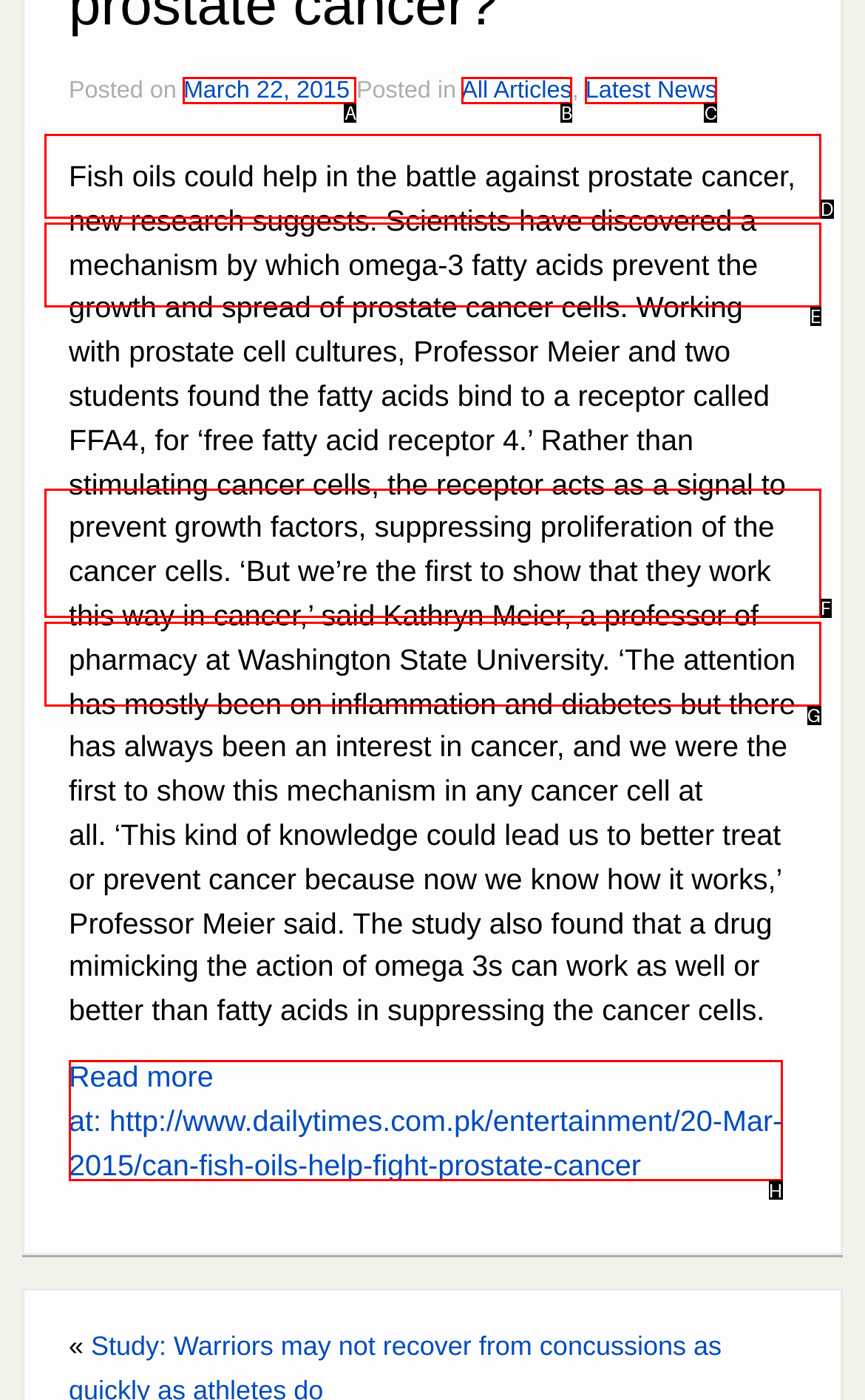Based on the description: Contact Us, select the HTML element that best fits. Reply with the letter of the correct choice from the options given.

G